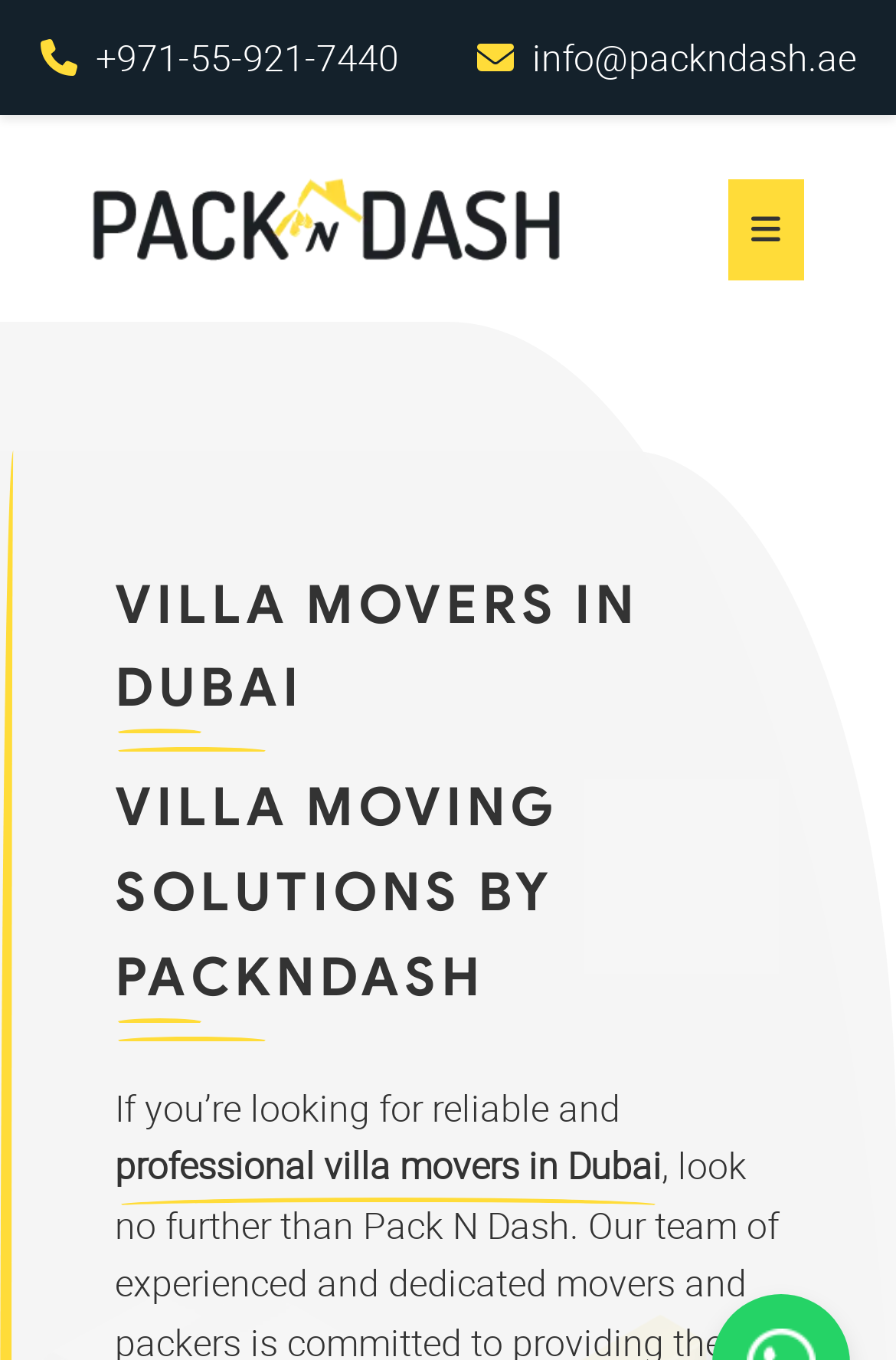Examine the image carefully and respond to the question with a detailed answer: 
What is the phone number on the webpage?

I found the phone number by looking at the link element with the text '+971-55-921-7440' located at the top of the webpage, which is likely a contact information section.